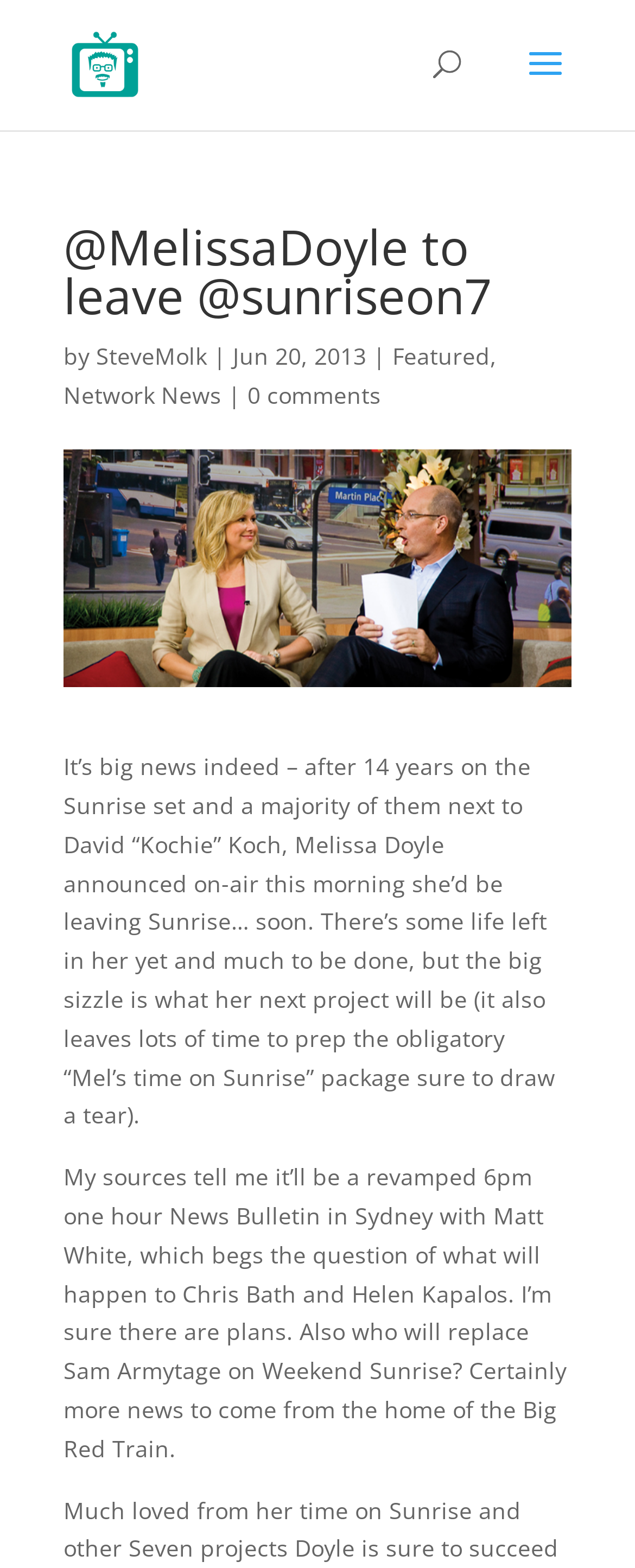Please find and give the text of the main heading on the webpage.

@MelissaDoyle to leave @sunriseon7